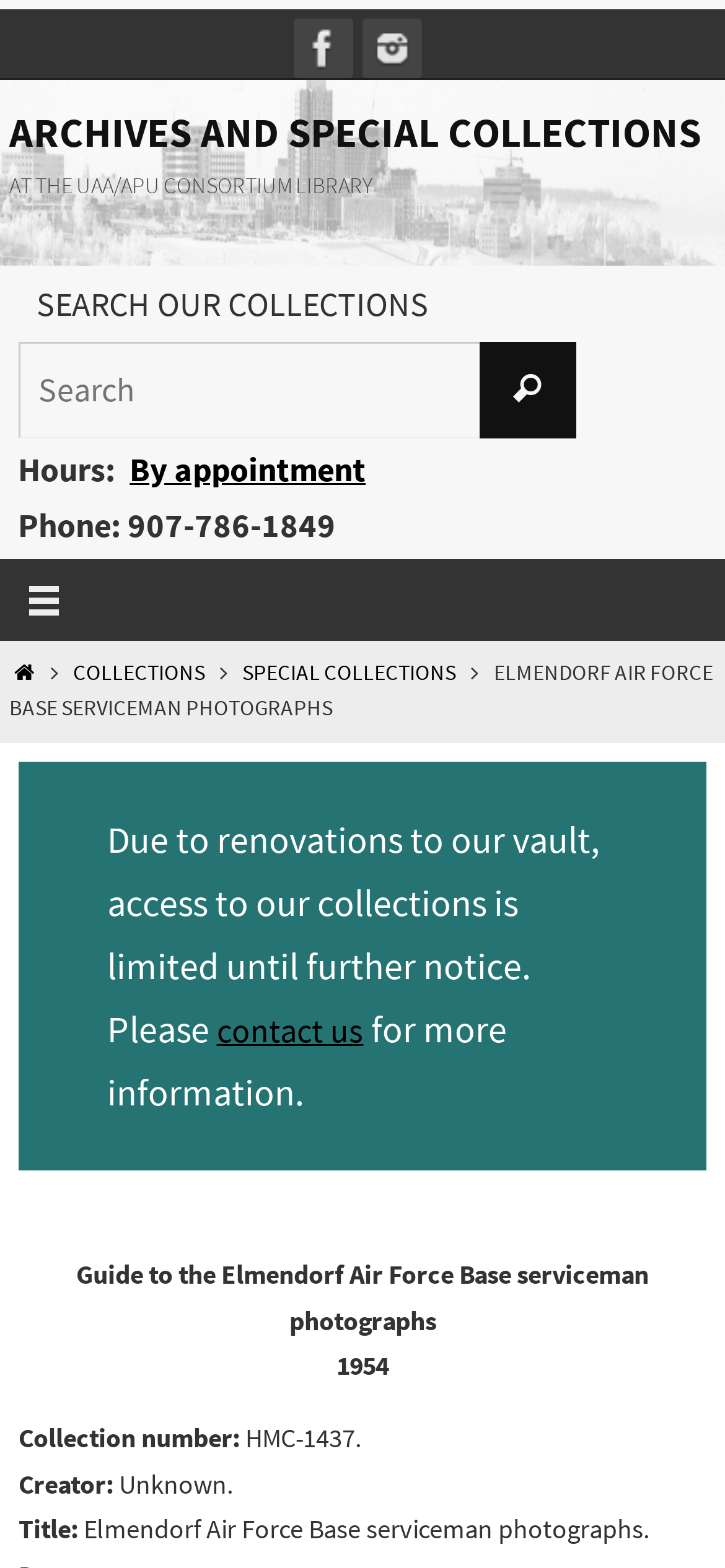Pinpoint the bounding box coordinates of the element you need to click to execute the following instruction: "Go to home page". The bounding box should be represented by four float numbers between 0 and 1, in the format [left, top, right, bottom].

[0.013, 0.42, 0.054, 0.437]